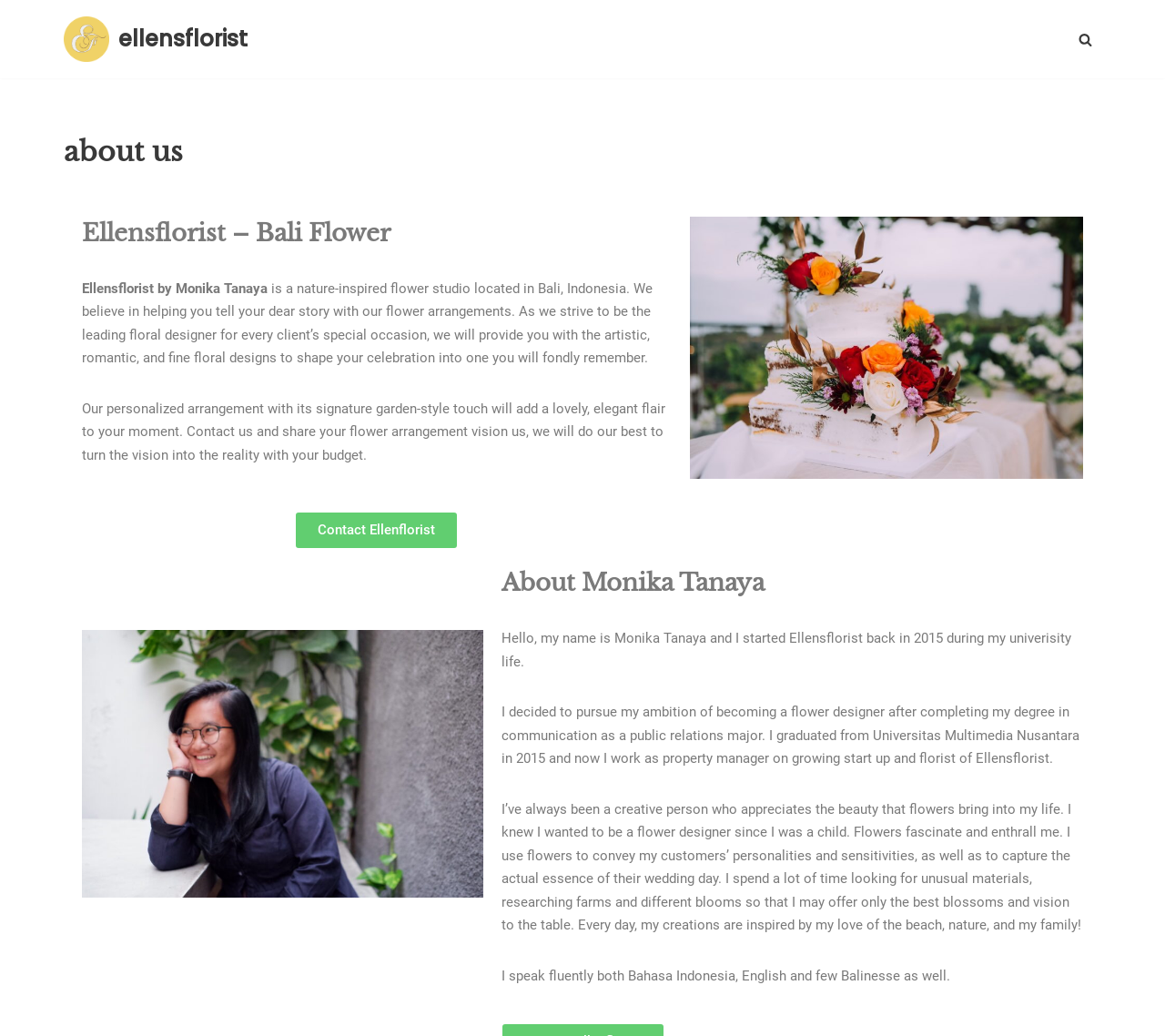What inspires Monika Tanaya's creations?
Using the information from the image, give a concise answer in one word or a short phrase.

Love of beach, nature, and family